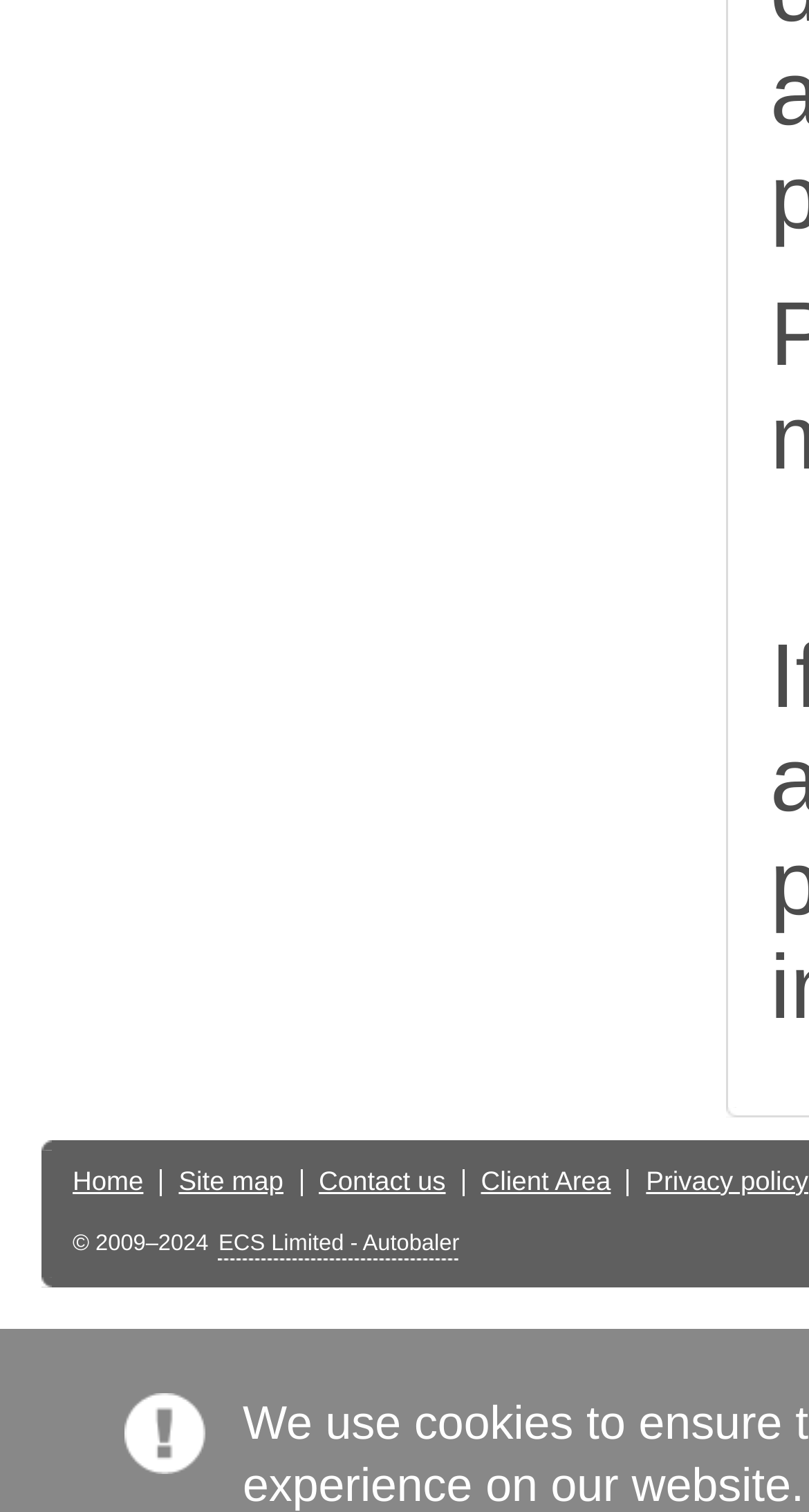What is the company name mentioned in the footer?
Please look at the screenshot and answer in one word or a short phrase.

ECS Limited